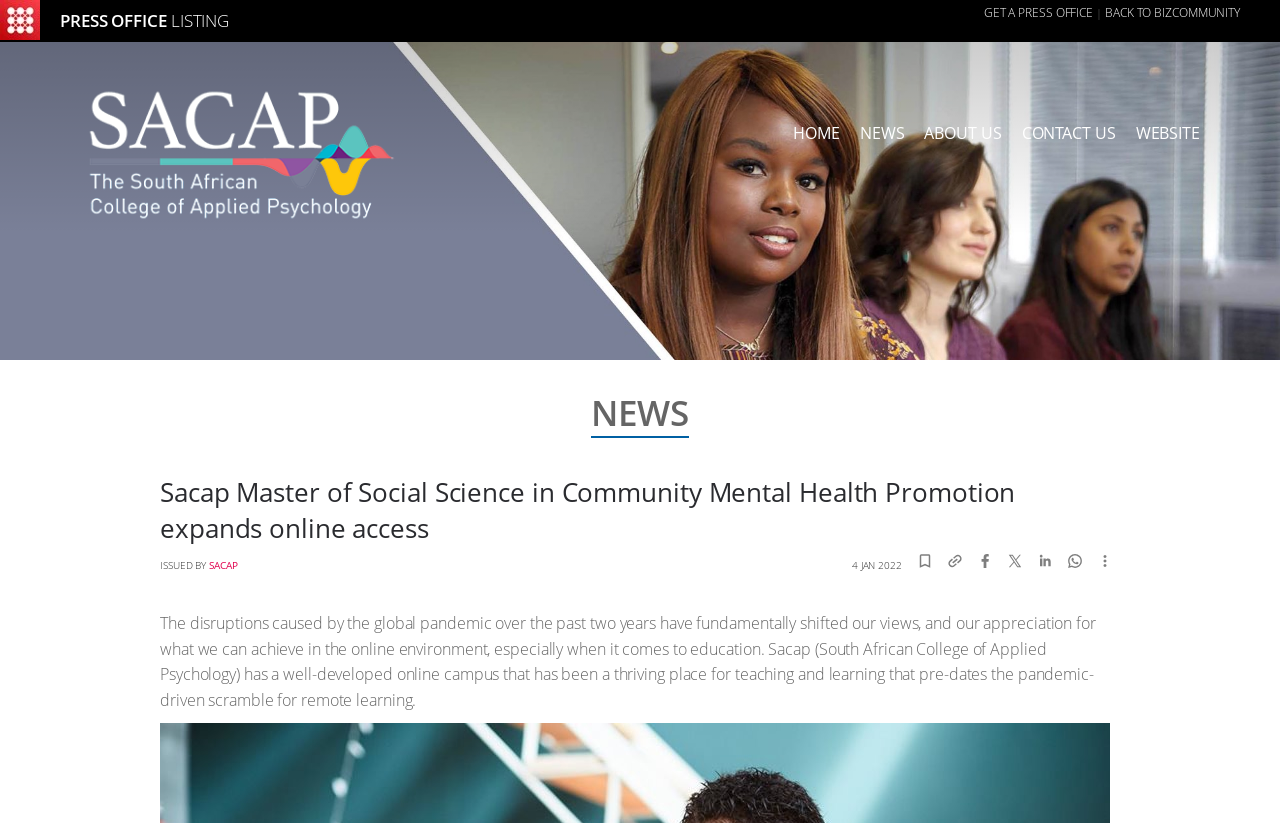Please provide a one-word or short phrase answer to the question:
What is the name of the degree mentioned?

Master of Social Science